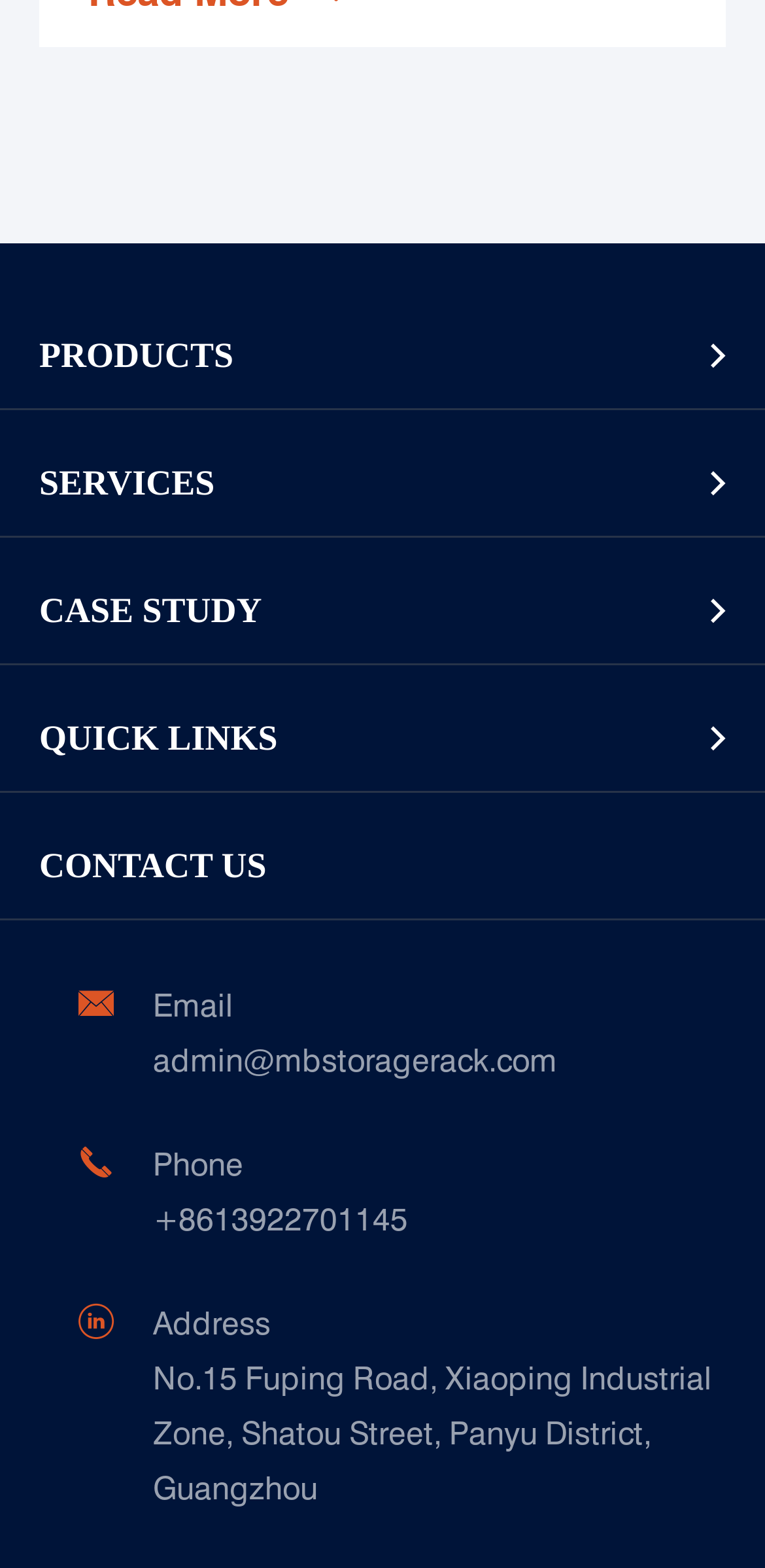Find the bounding box coordinates for the area that should be clicked to accomplish the instruction: "Click on PRODUCTS".

[0.0, 0.192, 0.872, 0.261]